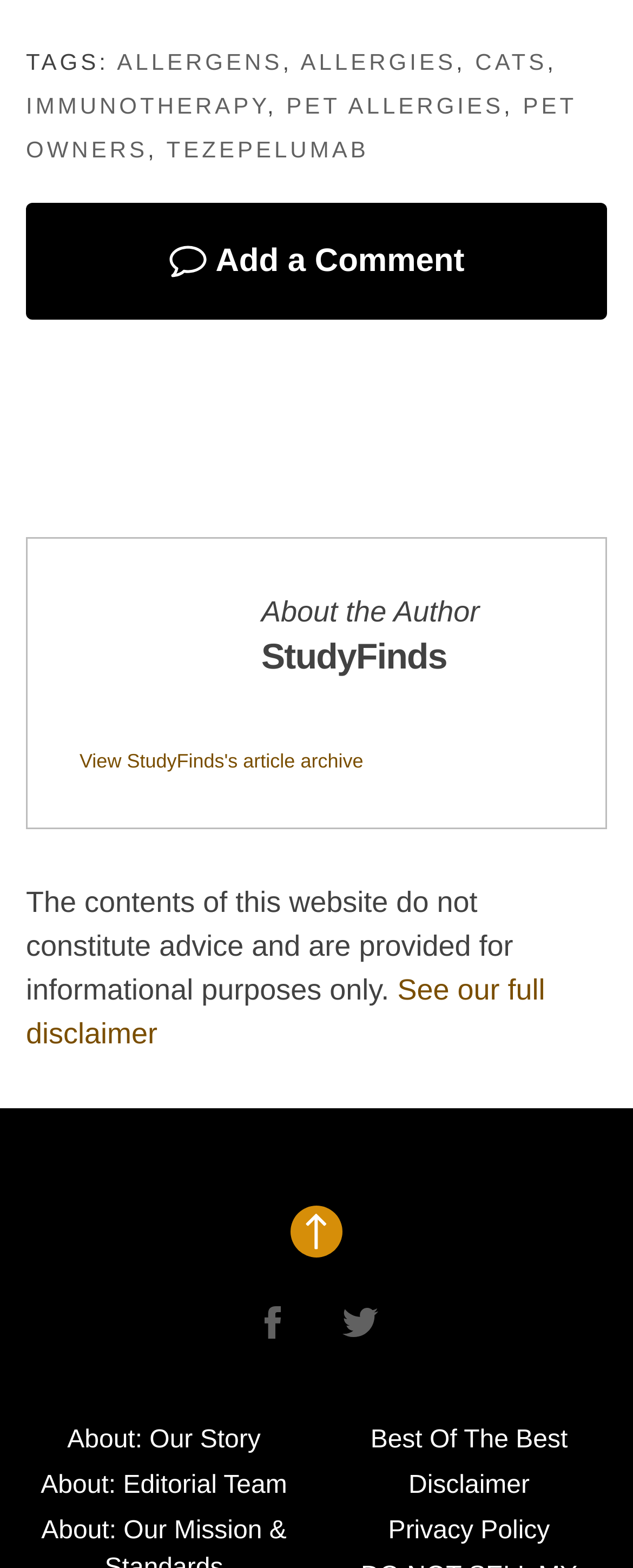What social media platforms can users find the website on?
Please give a detailed answer to the question using the information shown in the image.

Users can find the website on social media platforms Facebook and Twitter, which are linked at the bottom of the webpage with bounding box coordinates of [0.401, 0.84, 0.463, 0.86] and [0.537, 0.84, 0.599, 0.86] respectively.